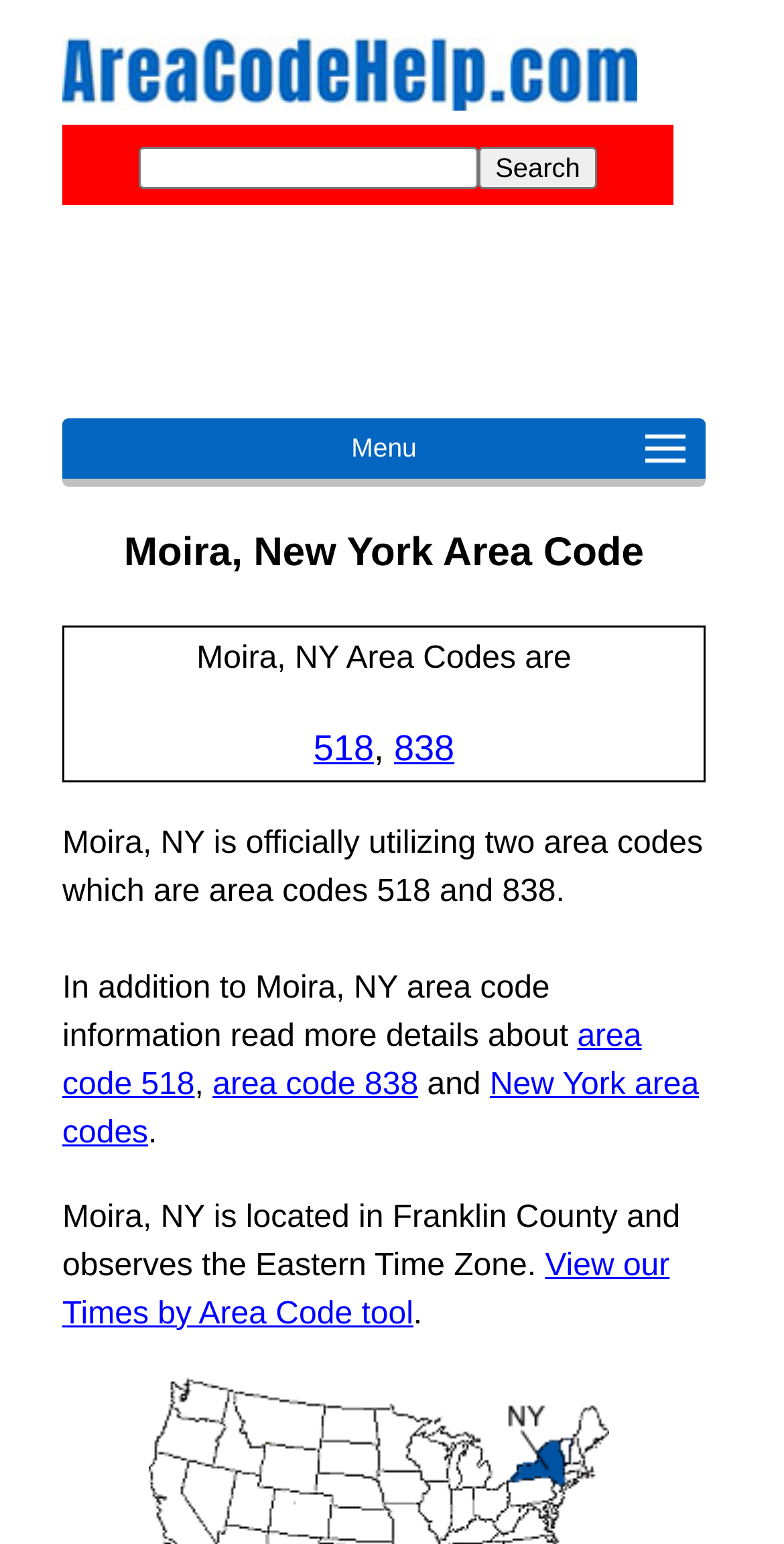Pinpoint the bounding box coordinates of the clickable element to carry out the following instruction: "Click the View our Times by Area Code tool link."

[0.079, 0.808, 0.854, 0.862]